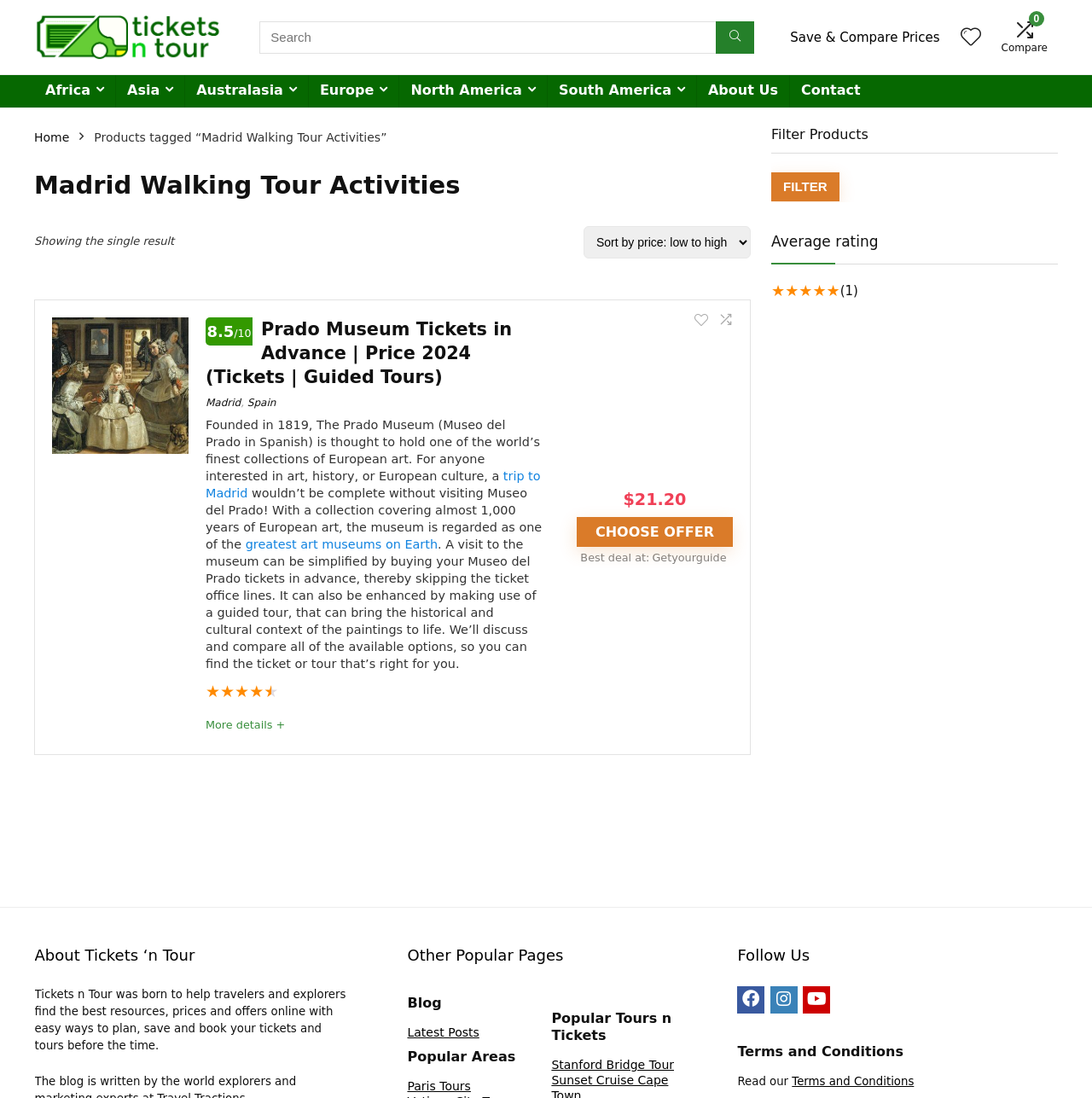How many reviews are there for the Prado Museum tour?
Answer the question with as much detail as possible.

I found the number of reviews for the Prado Museum tour by looking at the '★ ★ ★ ★ ★ (1)' text, which indicates that there is only one review.